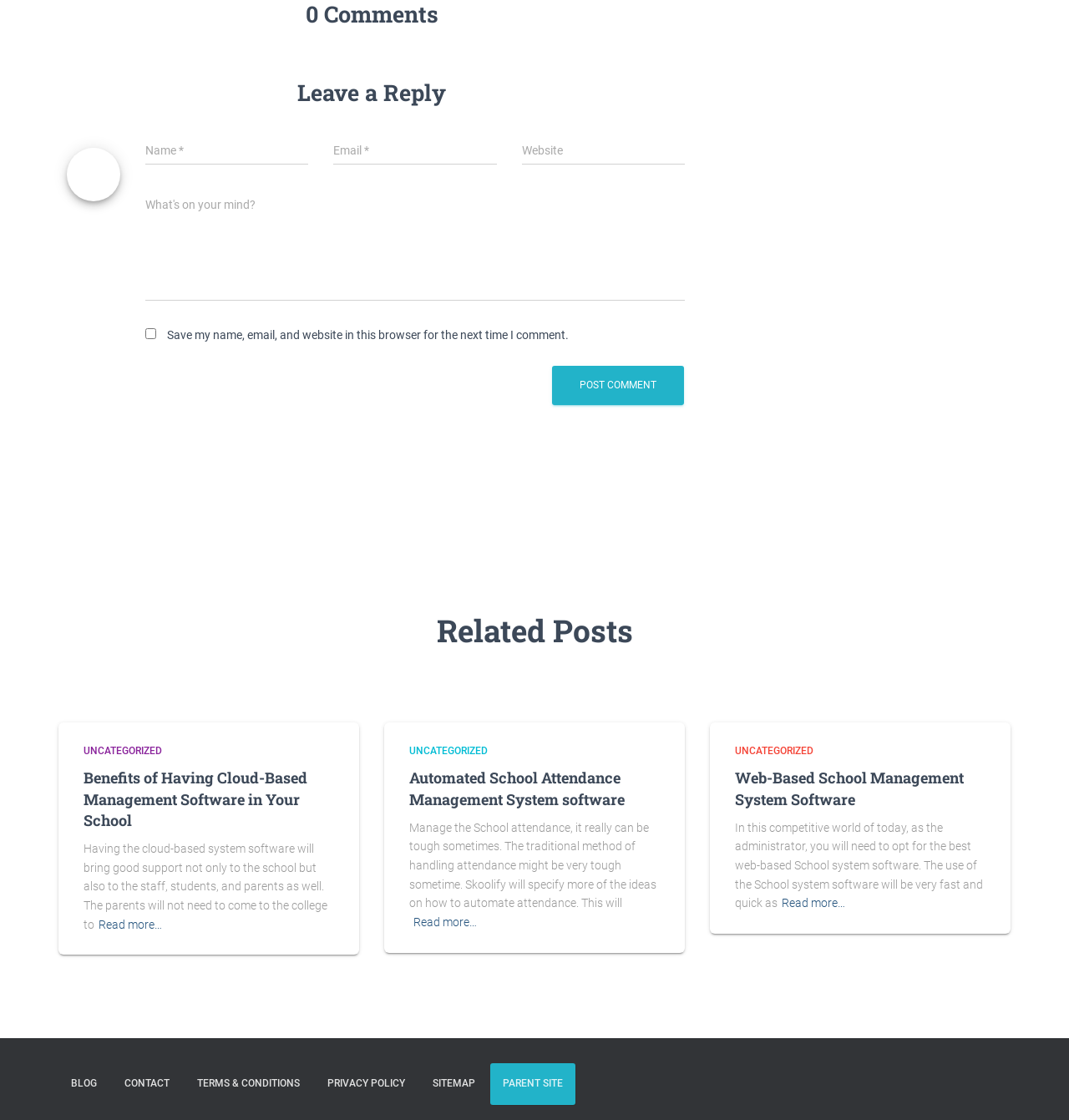How many textboxes are there in the comment section?
Please provide a single word or phrase as your answer based on the image.

4